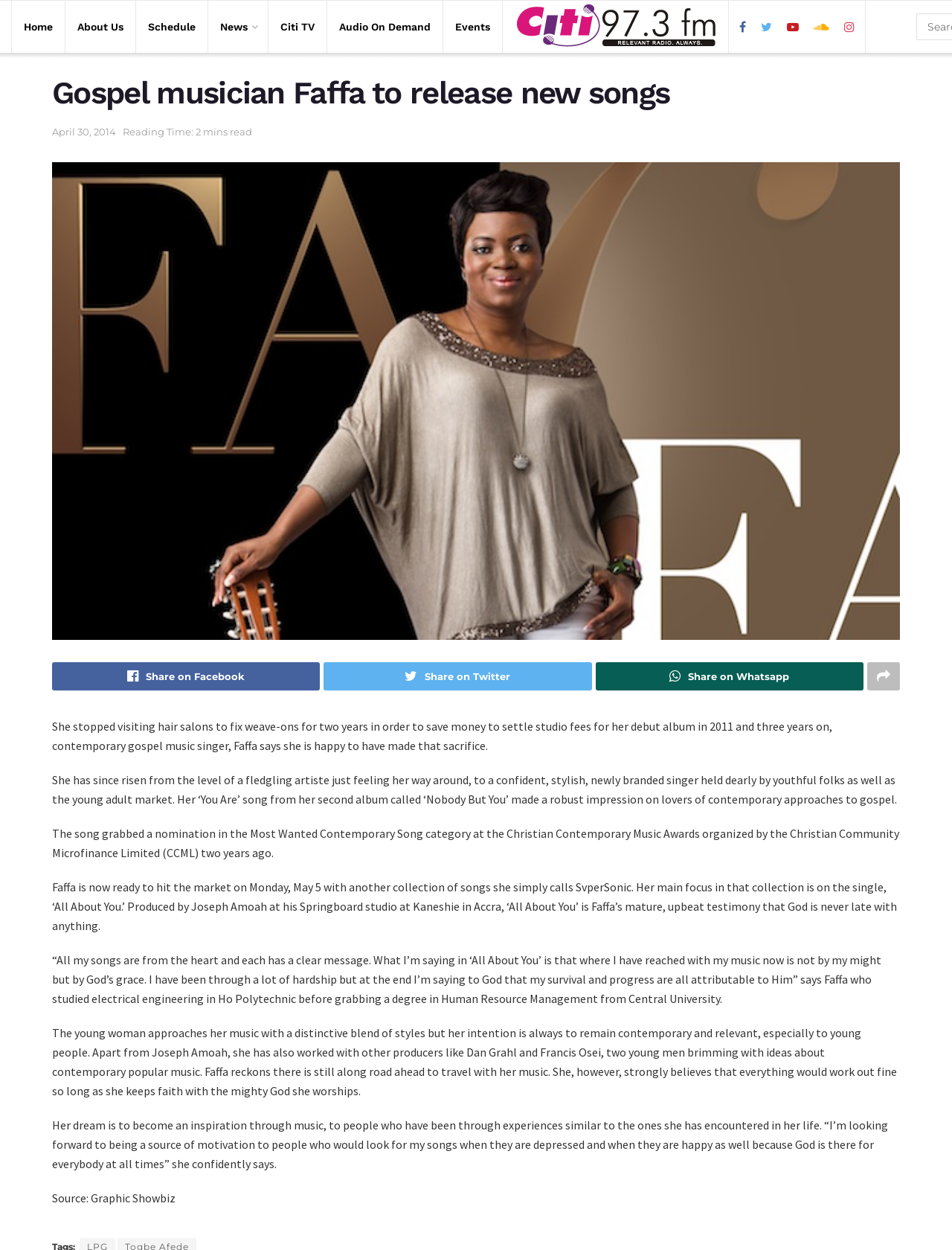Using the provided description parent_node: Share on Facebook, find the bounding box coordinates for the UI element. Provide the coordinates in (top-left x, top-left y, bottom-right x, bottom-right y) format, ensuring all values are between 0 and 1.

[0.911, 0.53, 0.945, 0.552]